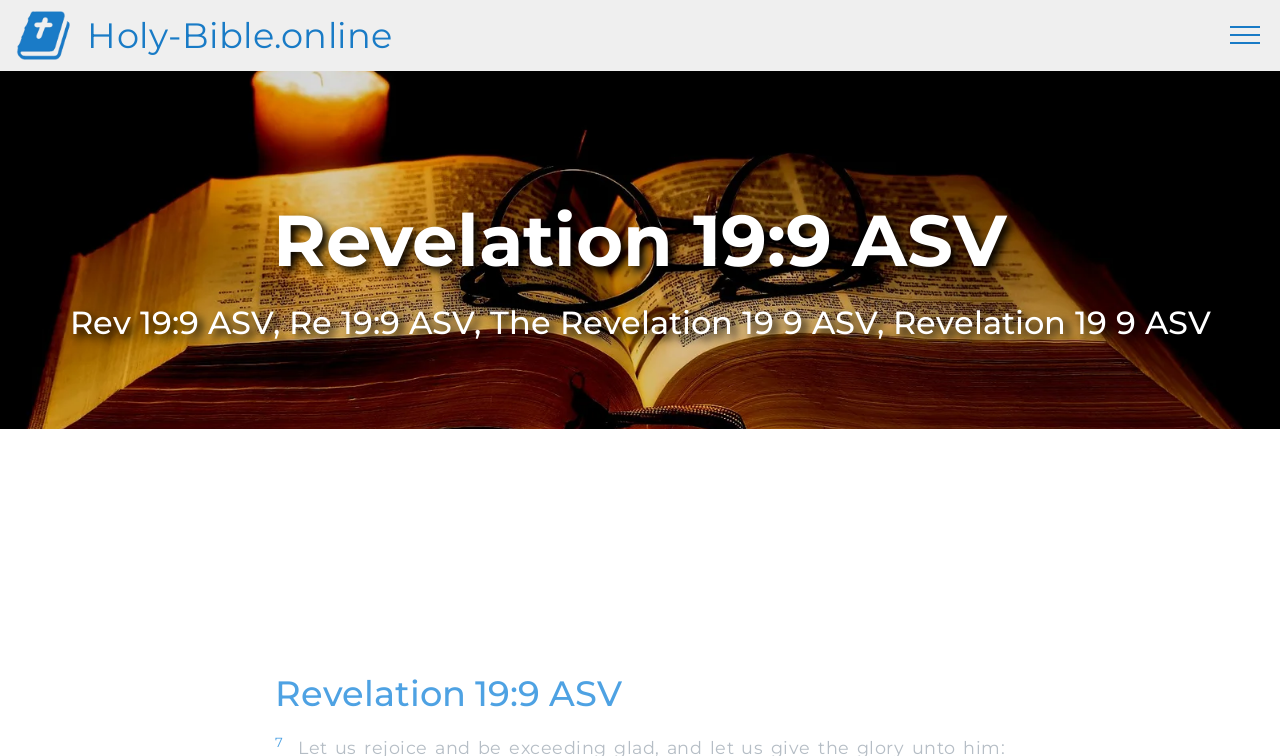Kindly respond to the following question with a single word or a brief phrase: 
What is the purpose of the button?

Unknown